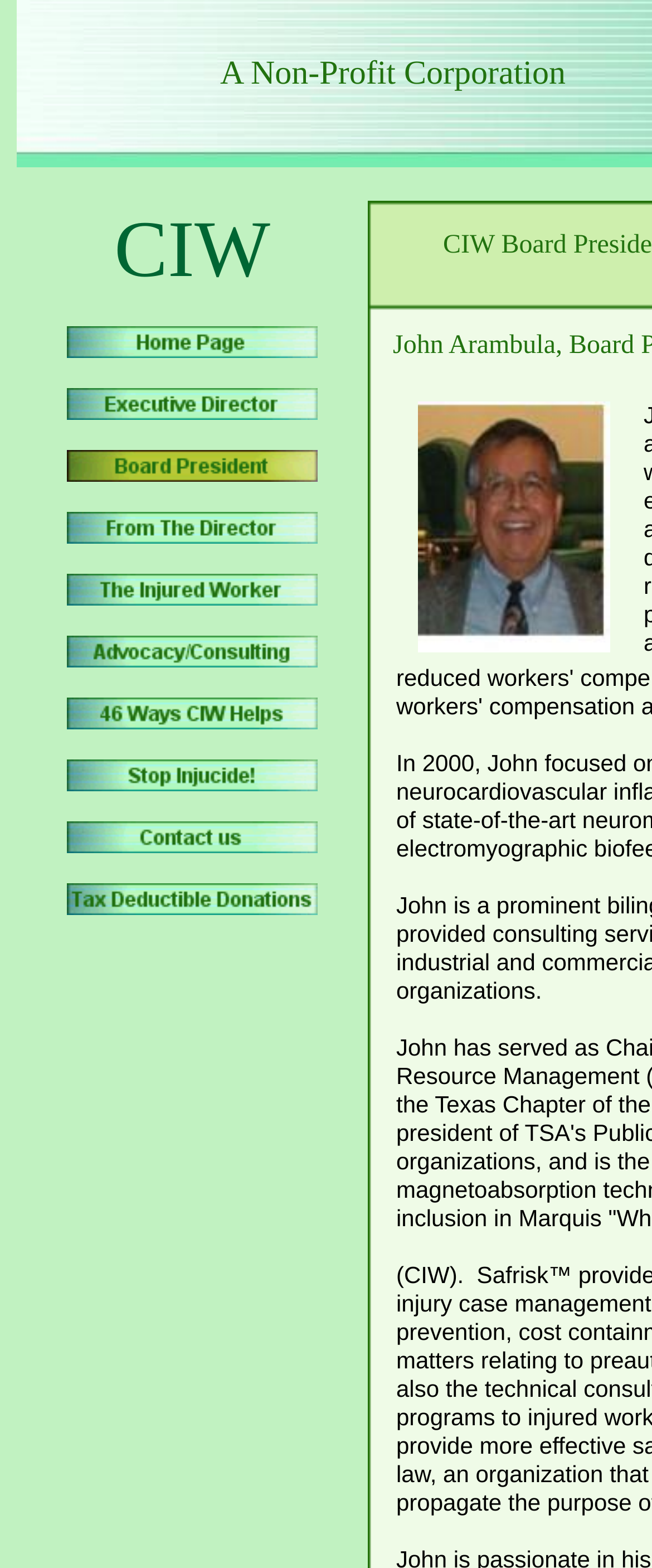How many rows are in the first table? Analyze the screenshot and reply with just one word or a short phrase.

17